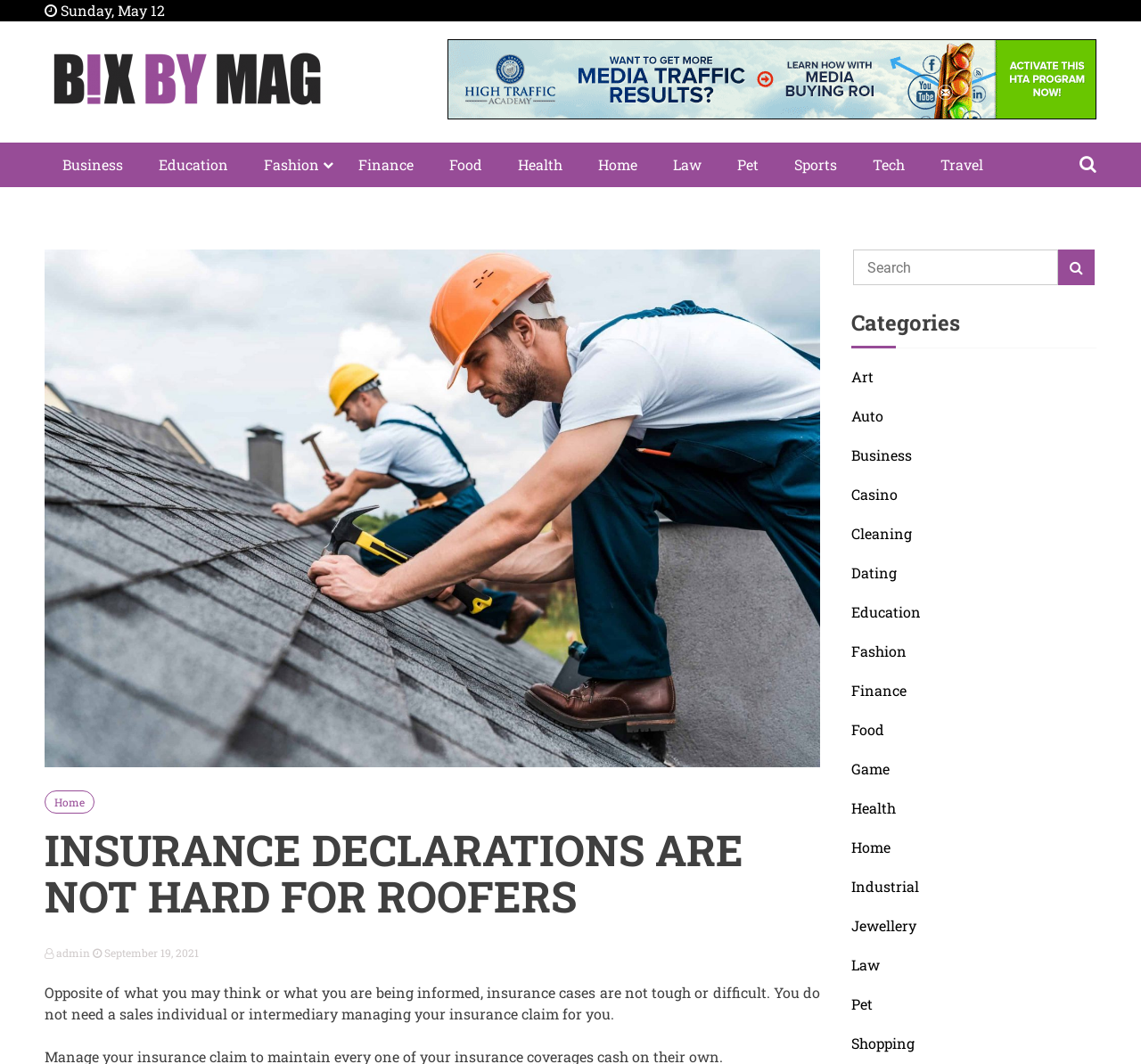What is the purpose of the textbox at the top right corner?
Answer the question with detailed information derived from the image.

I found a textbox at the top right corner of the page, which is part of a group element with a bounding box coordinate of [0.748, 0.235, 0.959, 0.268]. The textbox has a label 'Search' and is accompanied by a button, suggesting that it is used for searching the website.